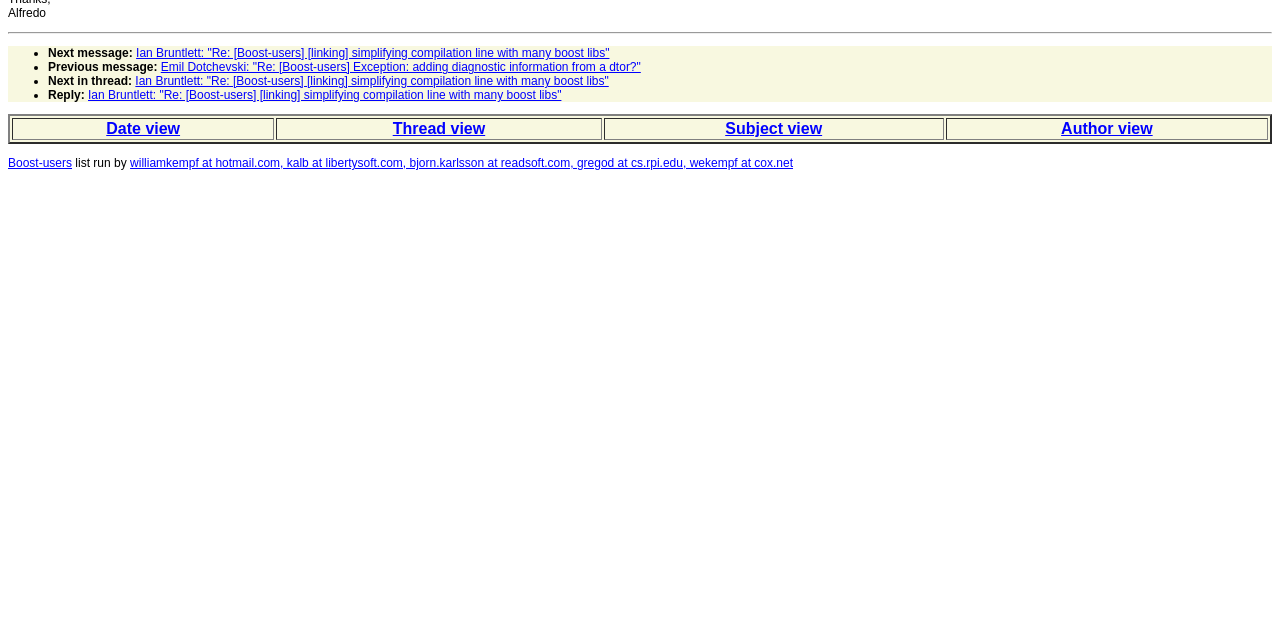Bounding box coordinates are specified in the format (top-left x, top-left y, bottom-right x, bottom-right y). All values are floating point numbers bounded between 0 and 1. Please provide the bounding box coordinate of the region this sentence describes: Date view

[0.083, 0.188, 0.141, 0.214]